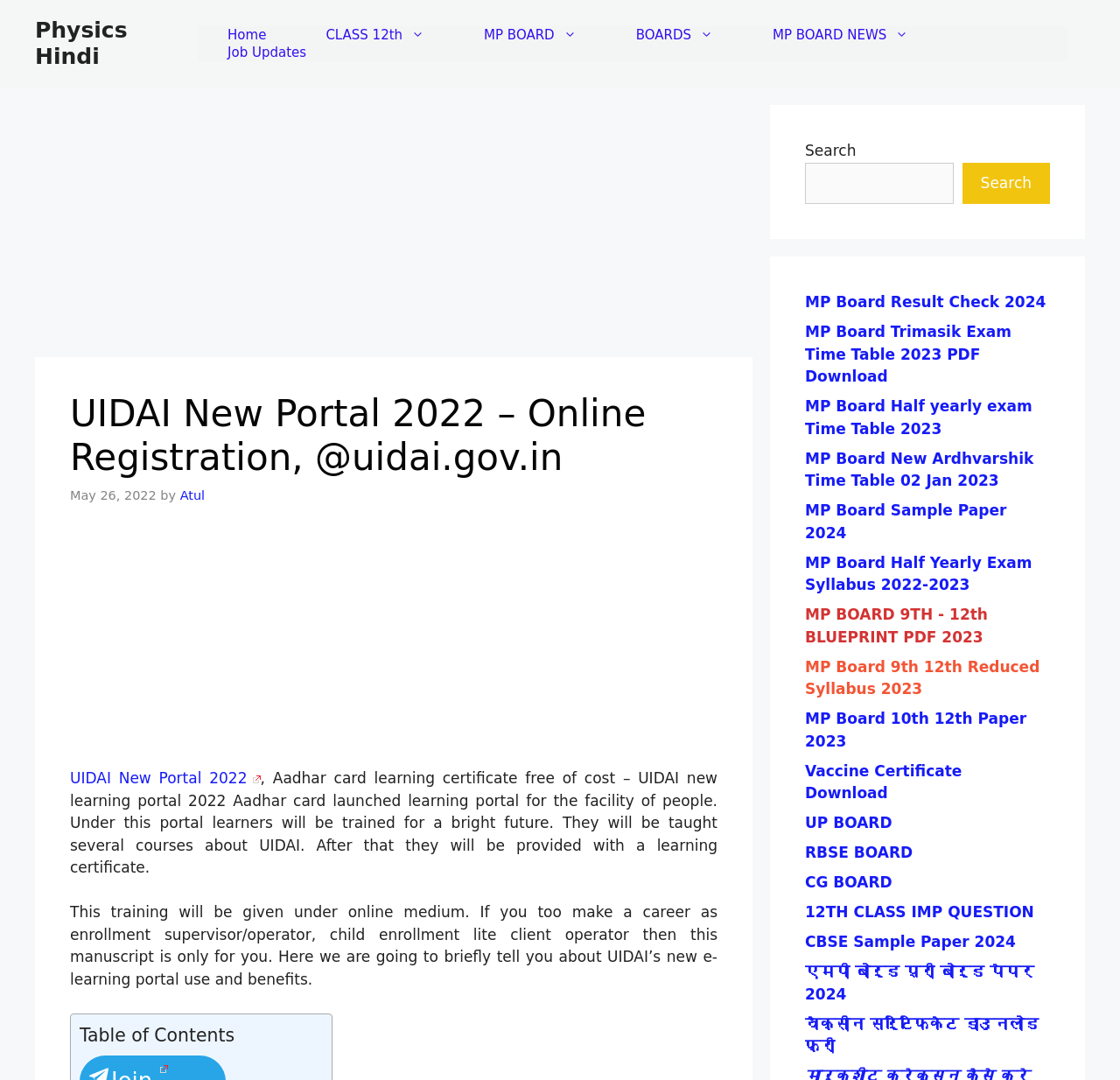Please find the bounding box coordinates of the element that must be clicked to perform the given instruction: "Click on the 'Vaccine Certificate Download' link". The coordinates should be four float numbers from 0 to 1, i.e., [left, top, right, bottom].

[0.719, 0.705, 0.859, 0.742]